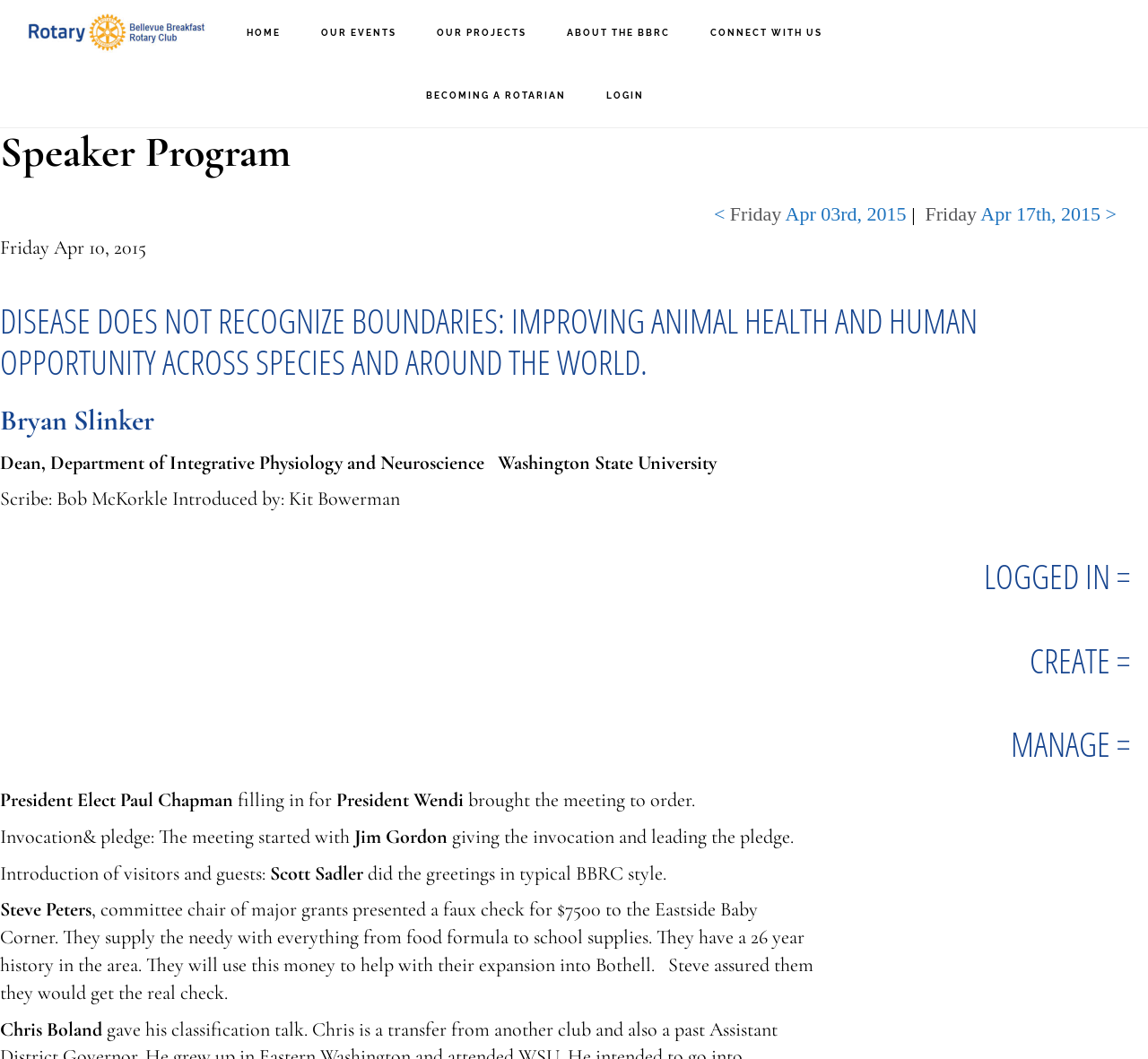What is the topic of the speaker program?
Give a thorough and detailed response to the question.

I found the answer by looking at the heading with the text 'DISEASE DOES NOT RECOGNIZE BOUNDARIES: IMPROVING ANIMAL HEALTH AND HUMAN OPPORTUNITY ACROSS SPECIES AND AROUND THE WORLD.' which is located below the speaker program heading, indicating that it is the topic of the speaker program.